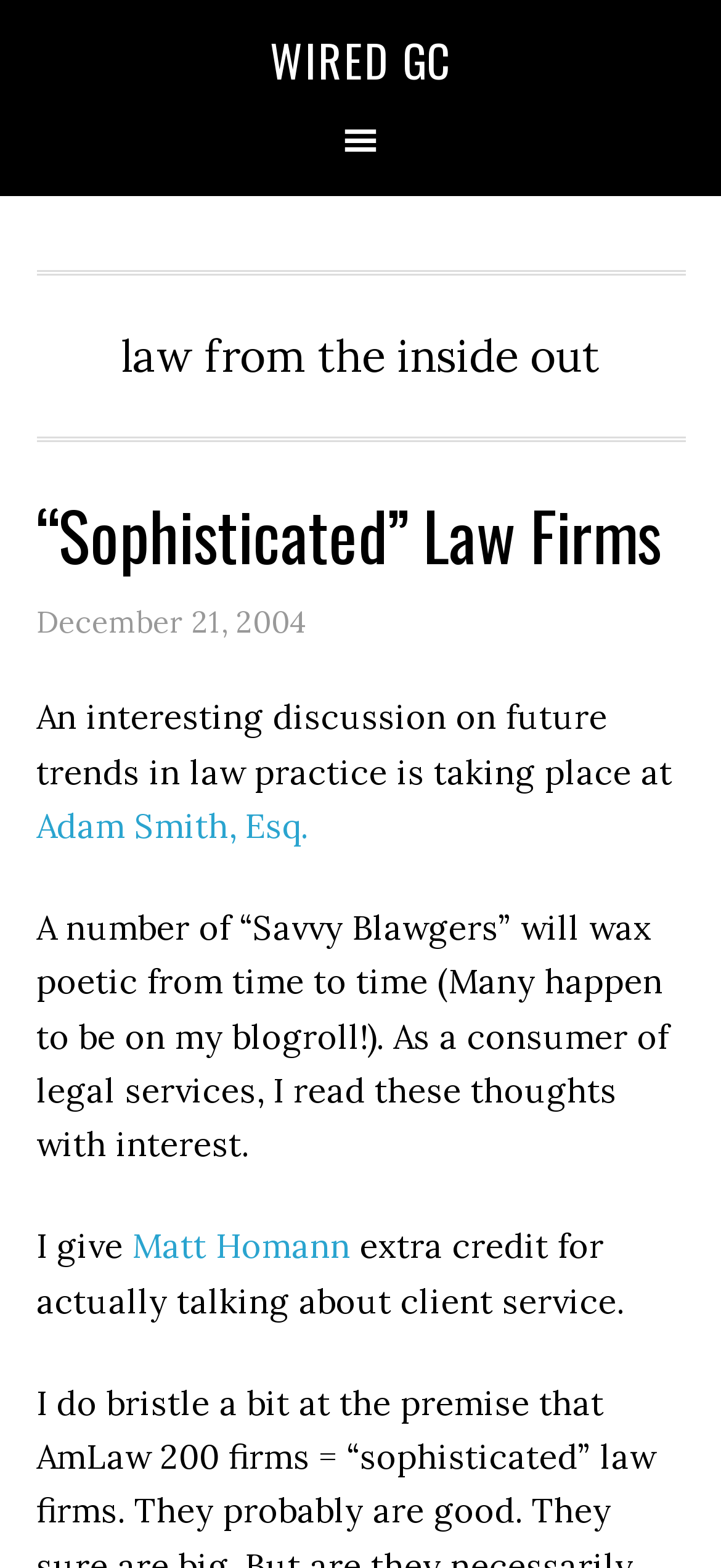Please give a one-word or short phrase response to the following question: 
Who is given extra credit in the article?

Matt Homann